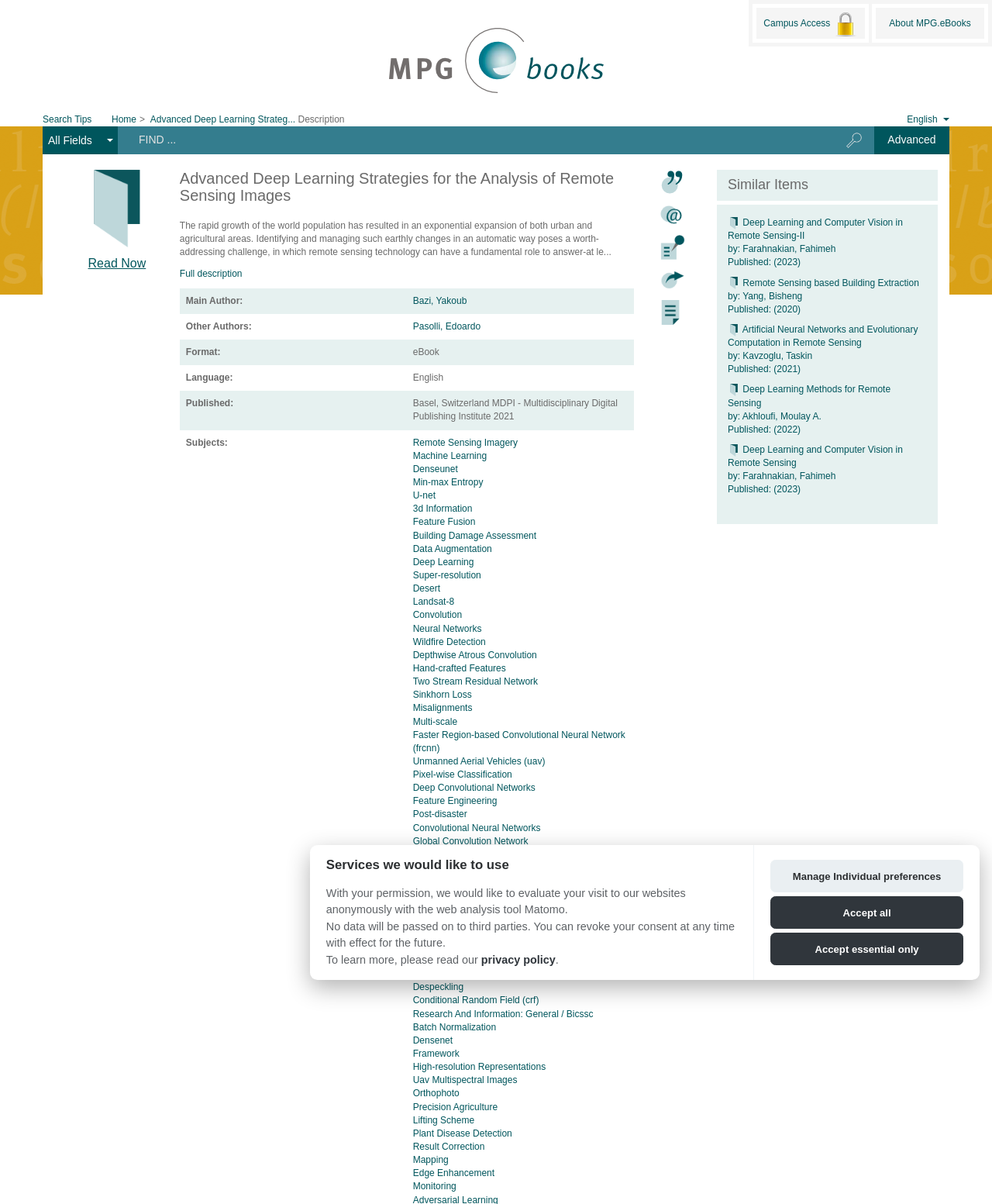Reply to the question with a single word or phrase:
What is the publisher of the eBook?

MDPI - Multidisciplinary Digital Publishing Institute